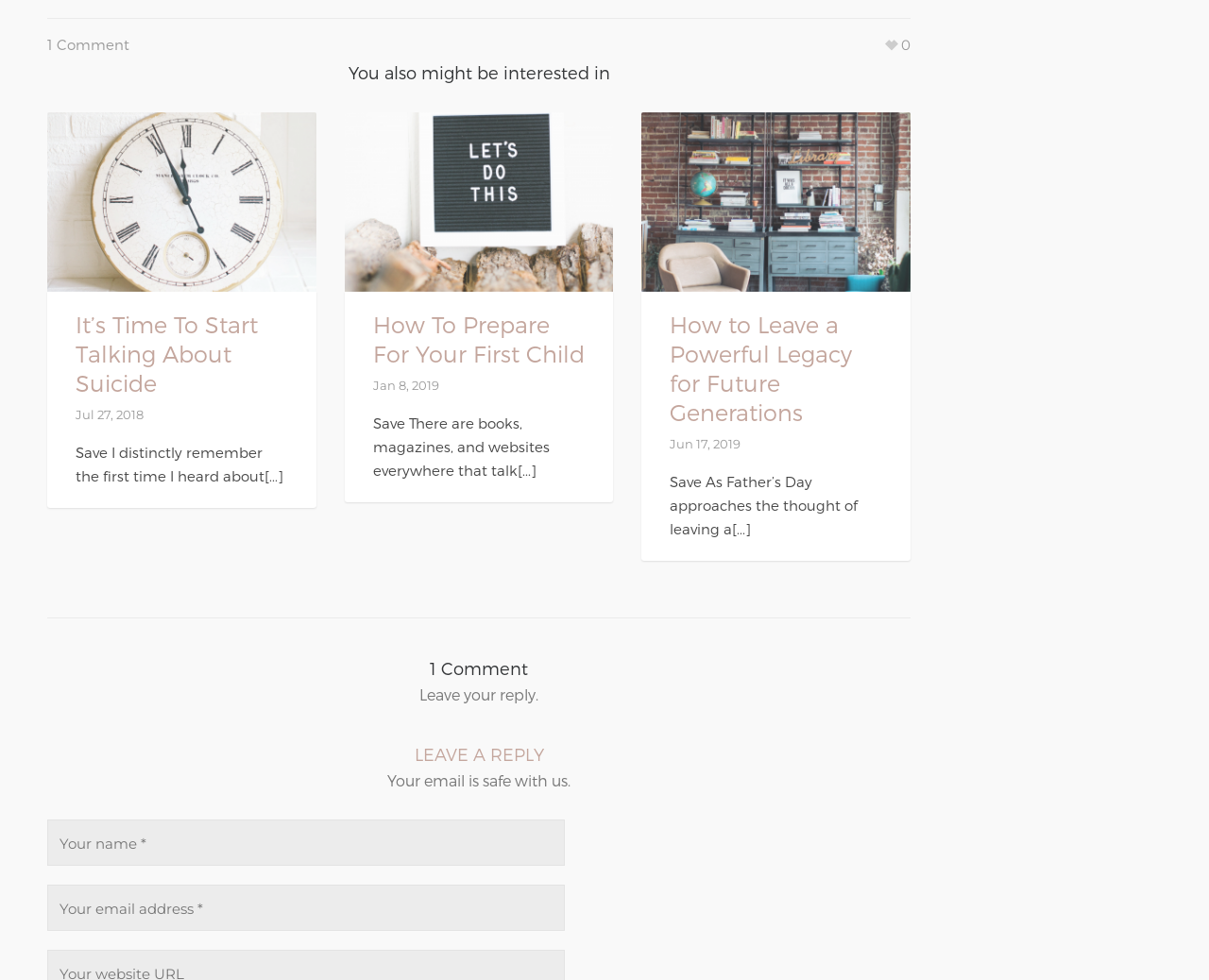Bounding box coordinates are specified in the format (top-left x, top-left y, bottom-right x, bottom-right y). All values are floating point numbers bounded between 0 and 1. Please provide the bounding box coordinate of the region this sentence describes: name="email" placeholder="Your email address *"

[0.039, 0.902, 0.467, 0.949]